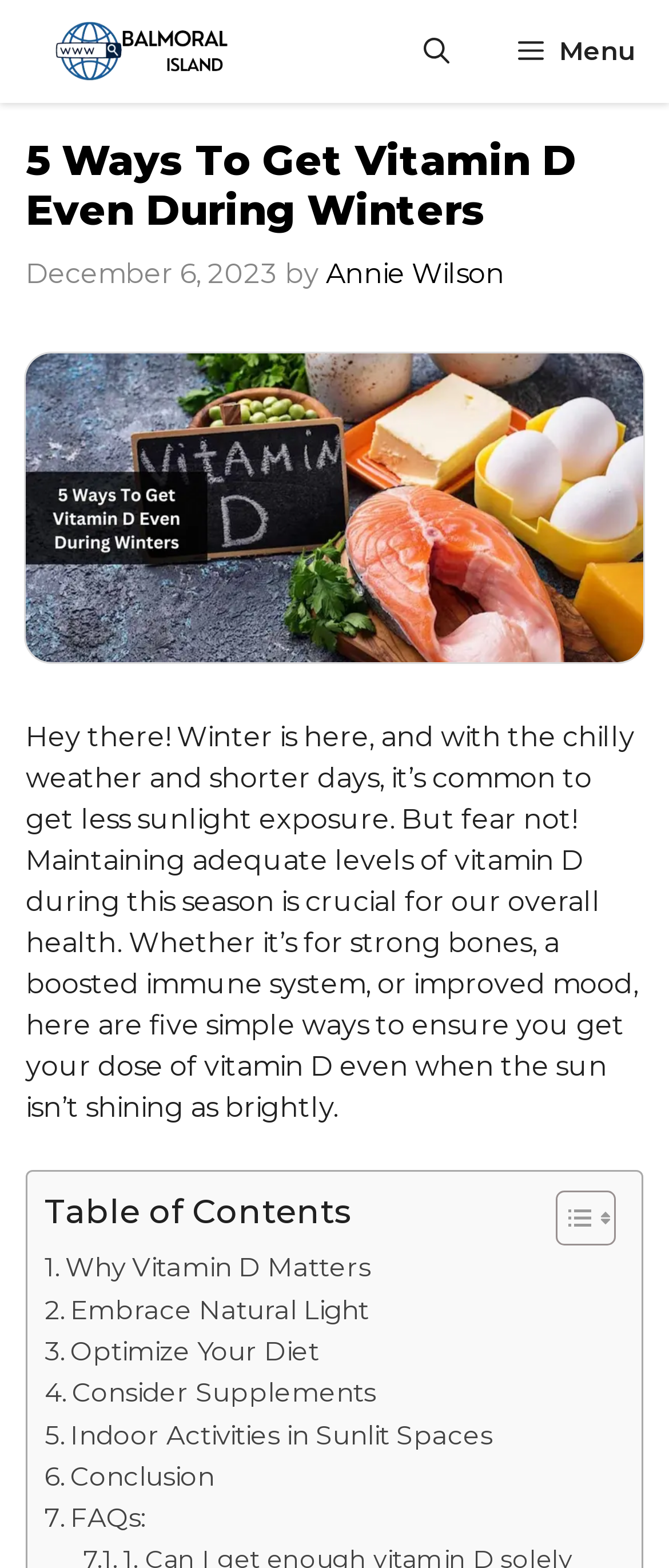Please provide the bounding box coordinates for the element that needs to be clicked to perform the instruction: "visit the 'An Introduction to the Different Types of Overhead Cranes Available on the Market' page". The coordinates must consist of four float numbers between 0 and 1, formatted as [left, top, right, bottom].

None